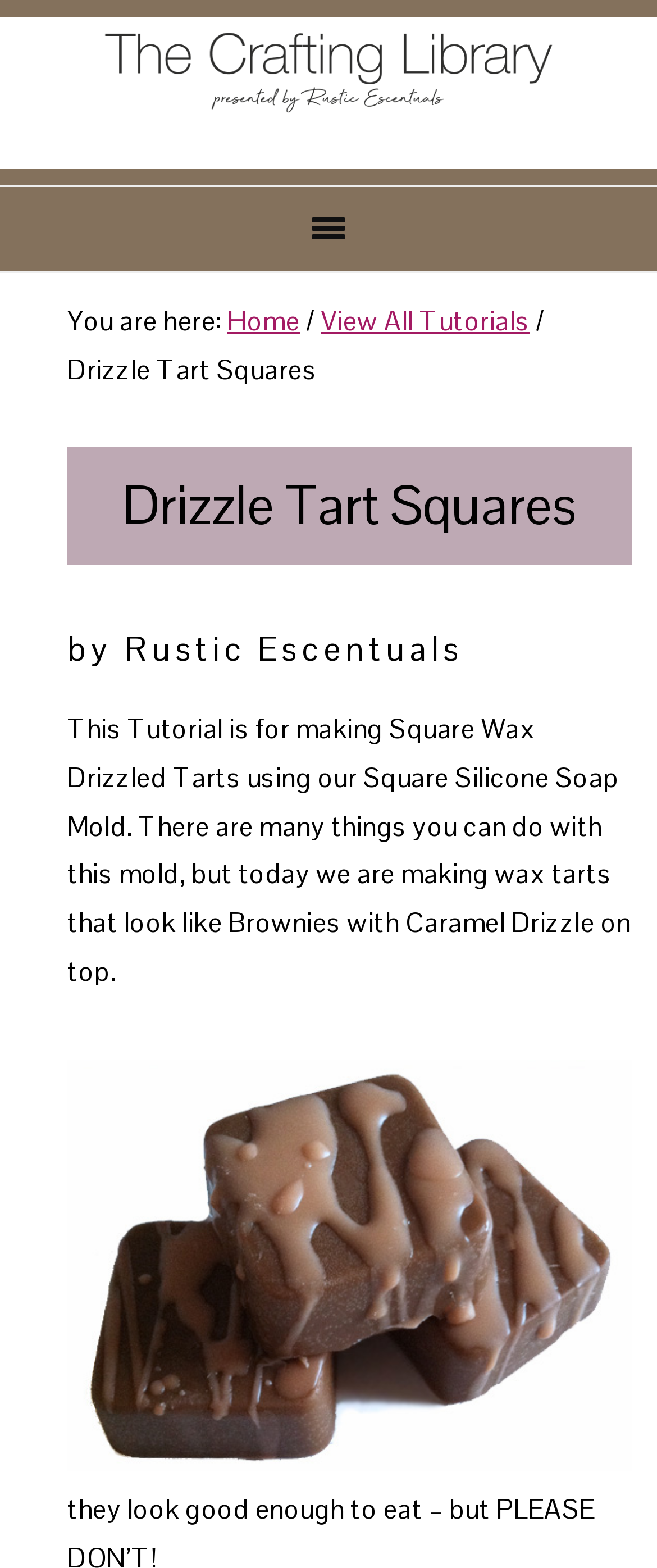Provide the bounding box coordinates of the UI element that matches the description: "title="Recipes & Tutorials Crafting Library"".

[0.15, 0.08, 0.85, 0.102]